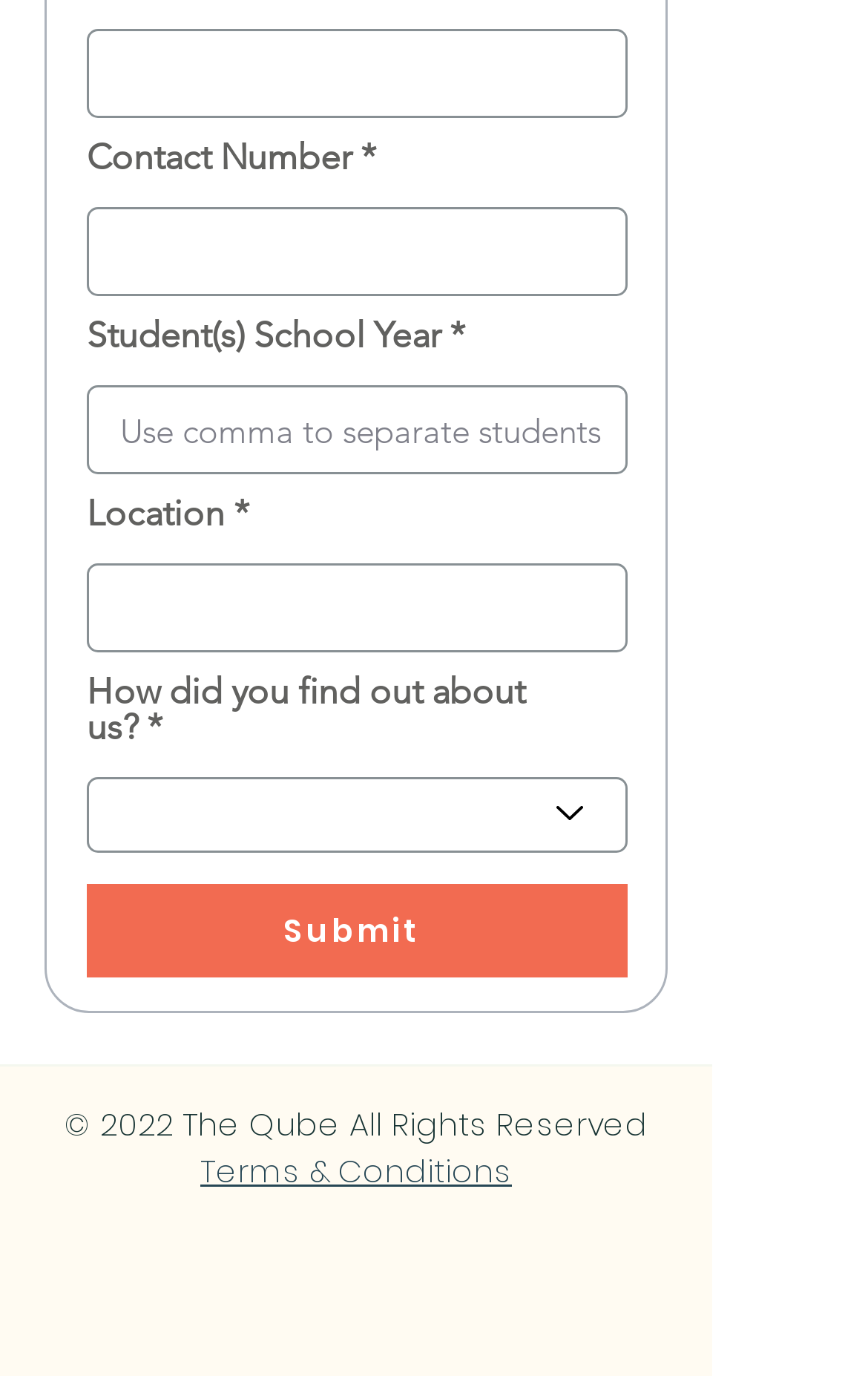Identify the bounding box coordinates for the UI element described by the following text: "Terms & Conditions". Provide the coordinates as four float numbers between 0 and 1, in the format [left, top, right, bottom].

[0.231, 0.835, 0.59, 0.868]